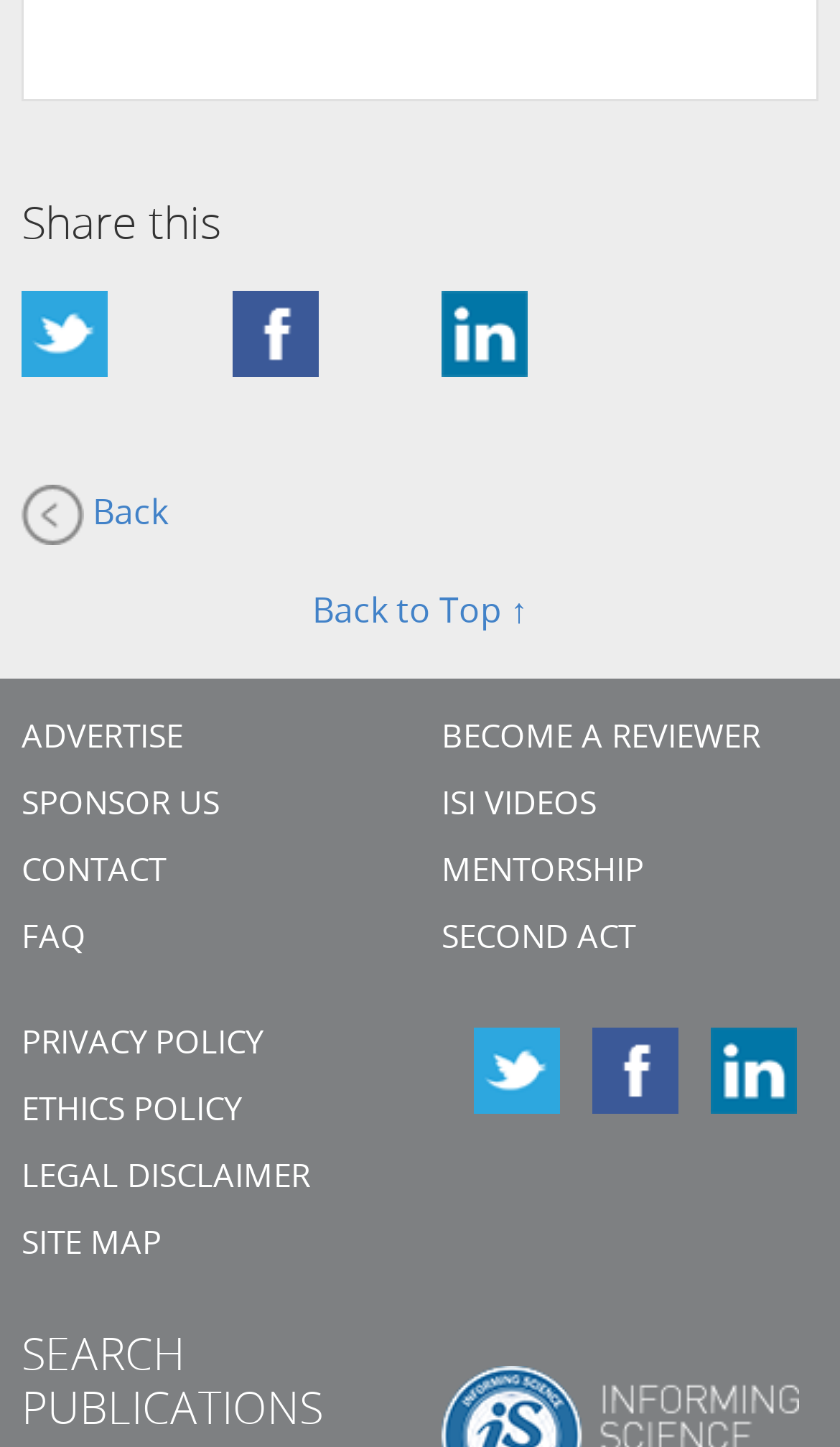What is the last link in the bottom section?
Offer a detailed and full explanation in response to the question.

I looked at the links at the bottom of the webpage and found that the last link is 'SITE MAP', which is located at the bottom left corner.